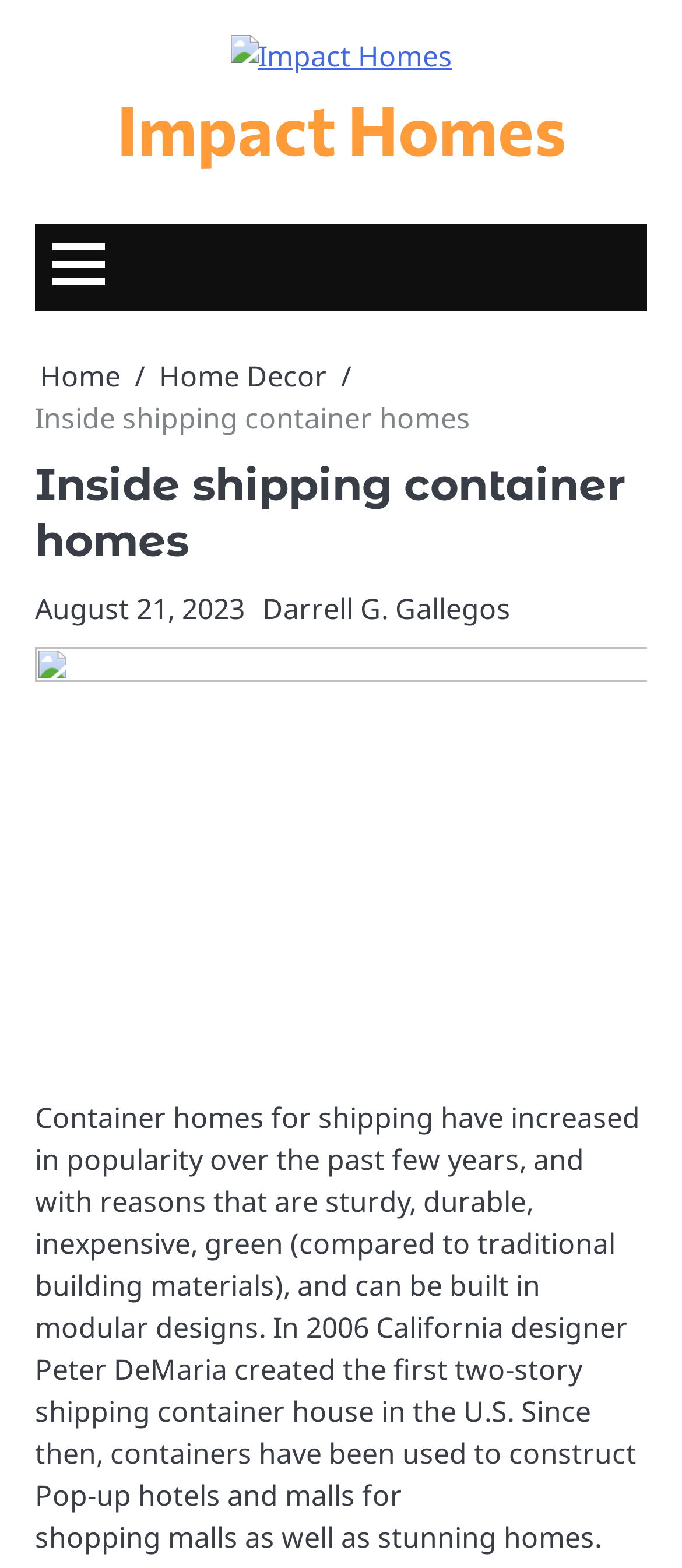Who created the first two-story shipping container house in the U.S.?
Kindly answer the question with as much detail as you can.

I found the answer by reading the article content which mentions that 'In 2006 California designer Peter DeMaria created the first two-story shipping container house in the U.S.'